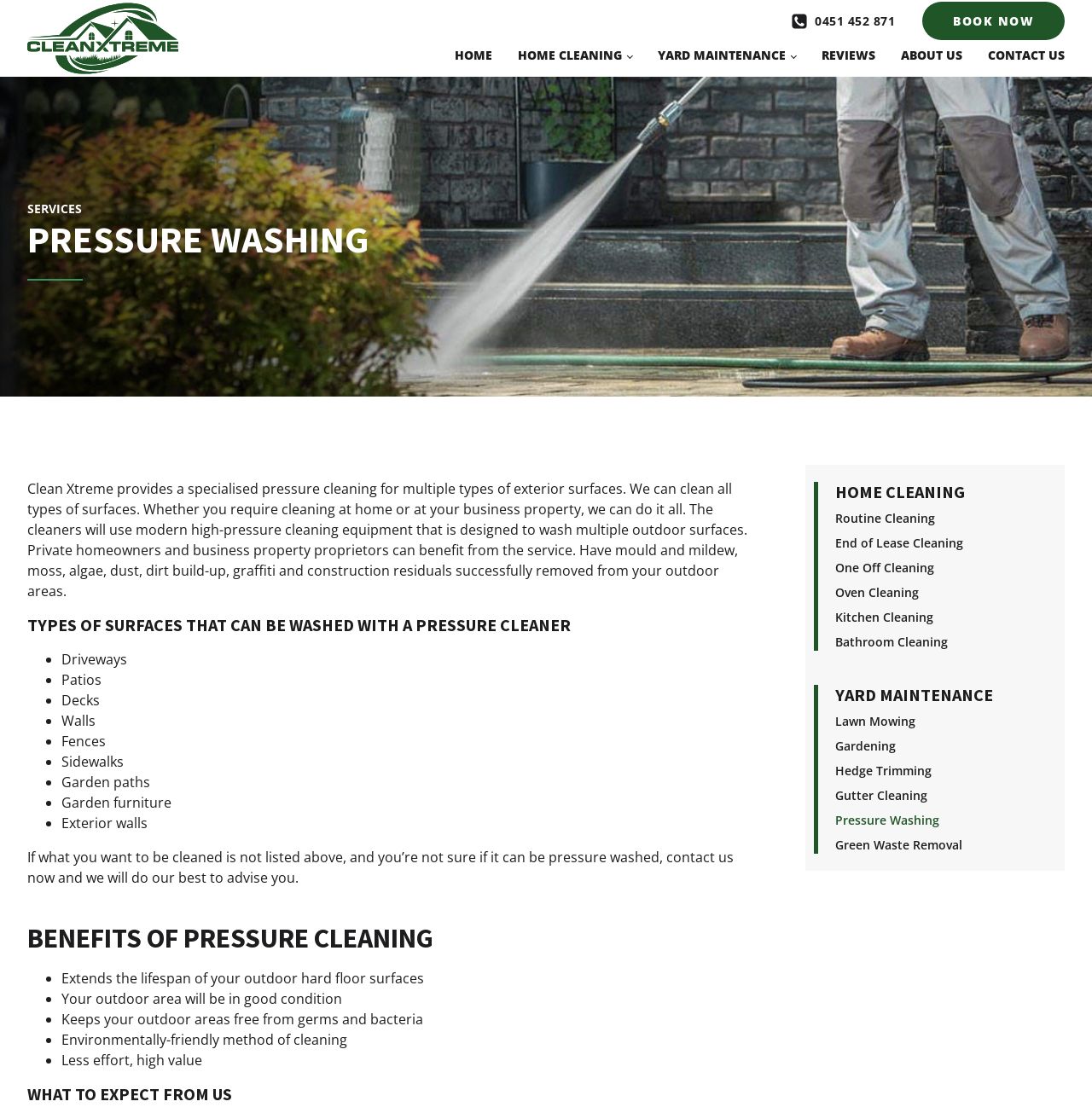Please specify the bounding box coordinates for the clickable region that will help you carry out the instruction: "Log in".

None